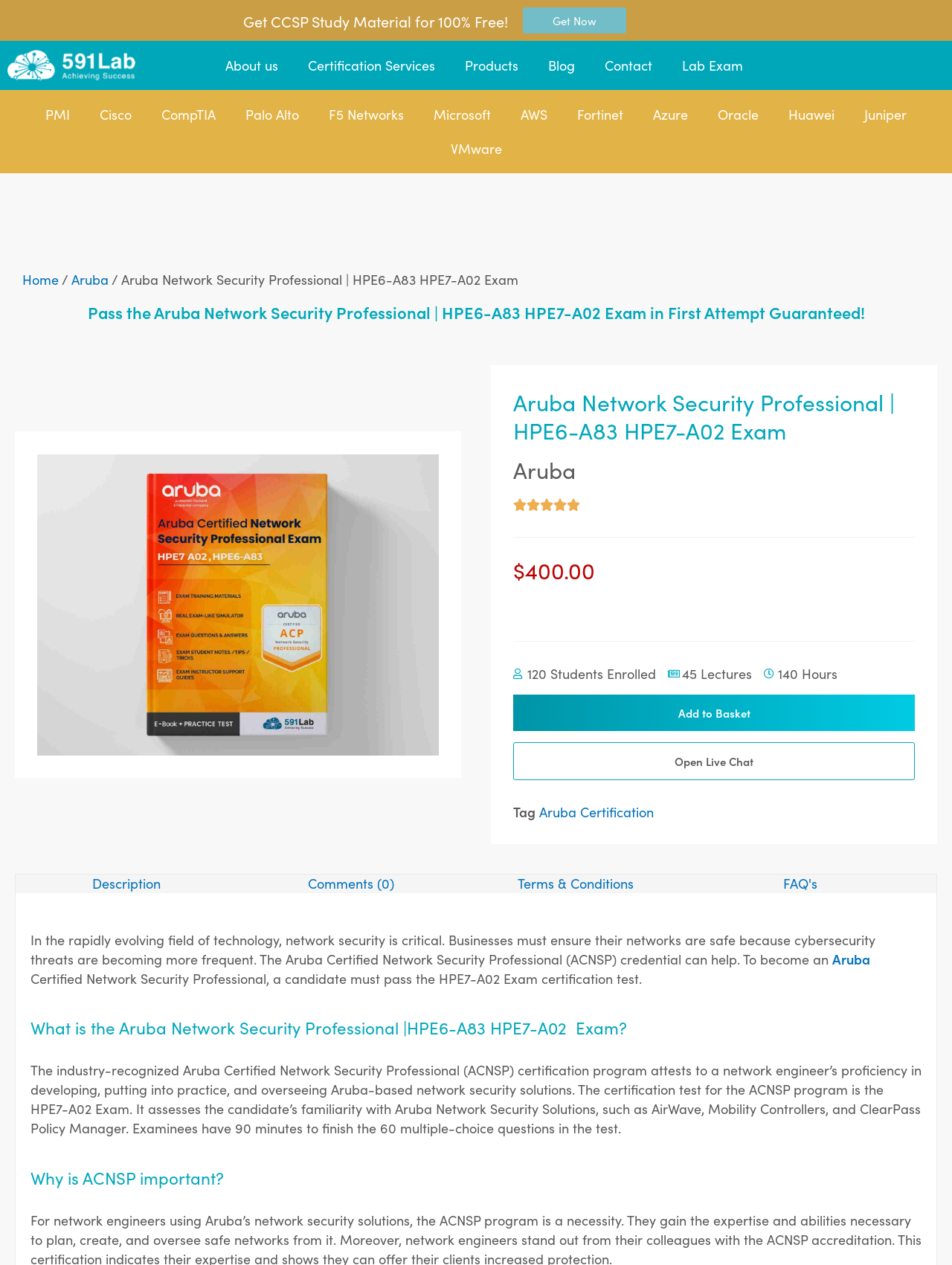Find the bounding box coordinates of the clickable region needed to perform the following instruction: "Read the description of the Aruba Network Security Professional | HPE6-A83 HPE7-A02 Exam". The coordinates should be provided as four float numbers between 0 and 1, i.e., [left, top, right, bottom].

[0.08, 0.683, 0.185, 0.714]